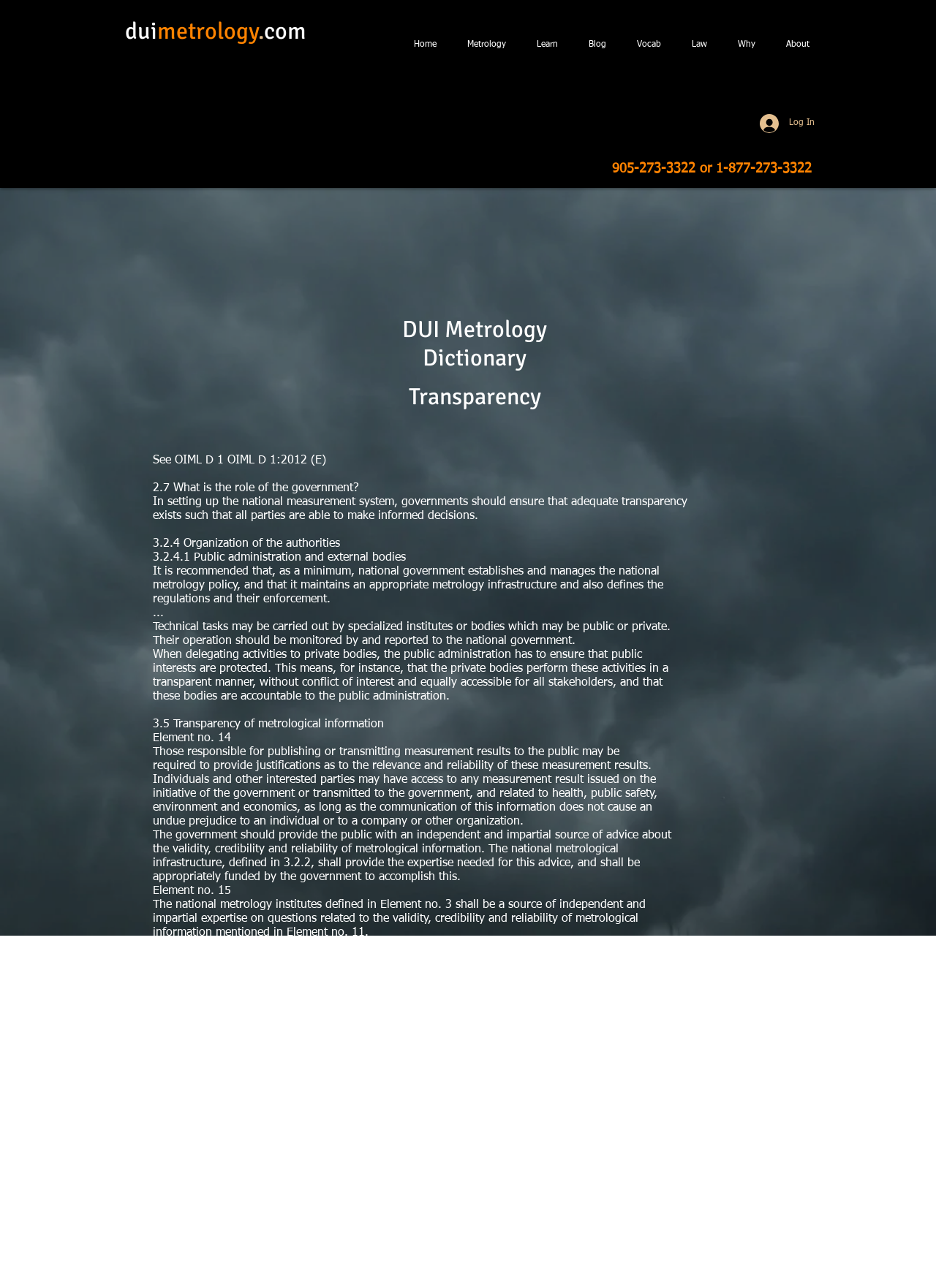Create a detailed description of the webpage's content and layout.

The webpage is titled "Transparency" and has a navigation menu at the top with links to "Home", "Metrology", "Learn", "Blog", "Vocab", "Law", "Why", and "About". To the right of the navigation menu, there is a "Log In" button with an accompanying image. Below the navigation menu, there is a heading with a phone number "905-273-3322 or 1-877-273-3322".

The main content of the webpage is divided into sections, with headings and paragraphs of text. The first section has a heading "DUI Metrology Dictionary" and a subheading "Transparency". The text in this section discusses the role of government in ensuring transparency in the national measurement system.

The next section has a heading "2.7 What is the role of the government?" and discusses the importance of transparency in decision-making. This is followed by a section with a heading "3.2.4 Organization of the authorities" which outlines the recommended structure for national government and metrology infrastructure.

The webpage then discusses the importance of transparency in metrological information, including the need for public access to measurement results and the role of national metrology institutes in providing independent and impartial expertise.

There are also sections that appear to be excerpts from reports or documents, including a section titled "Art. 7: Transparent availability of measurement results" and another section with a quote from the Report of the Motherisk Hair Analysis Independent Review.

Throughout the webpage, there are links to external sources, including the NRC web site, and a link to a specific webpage on transparency.